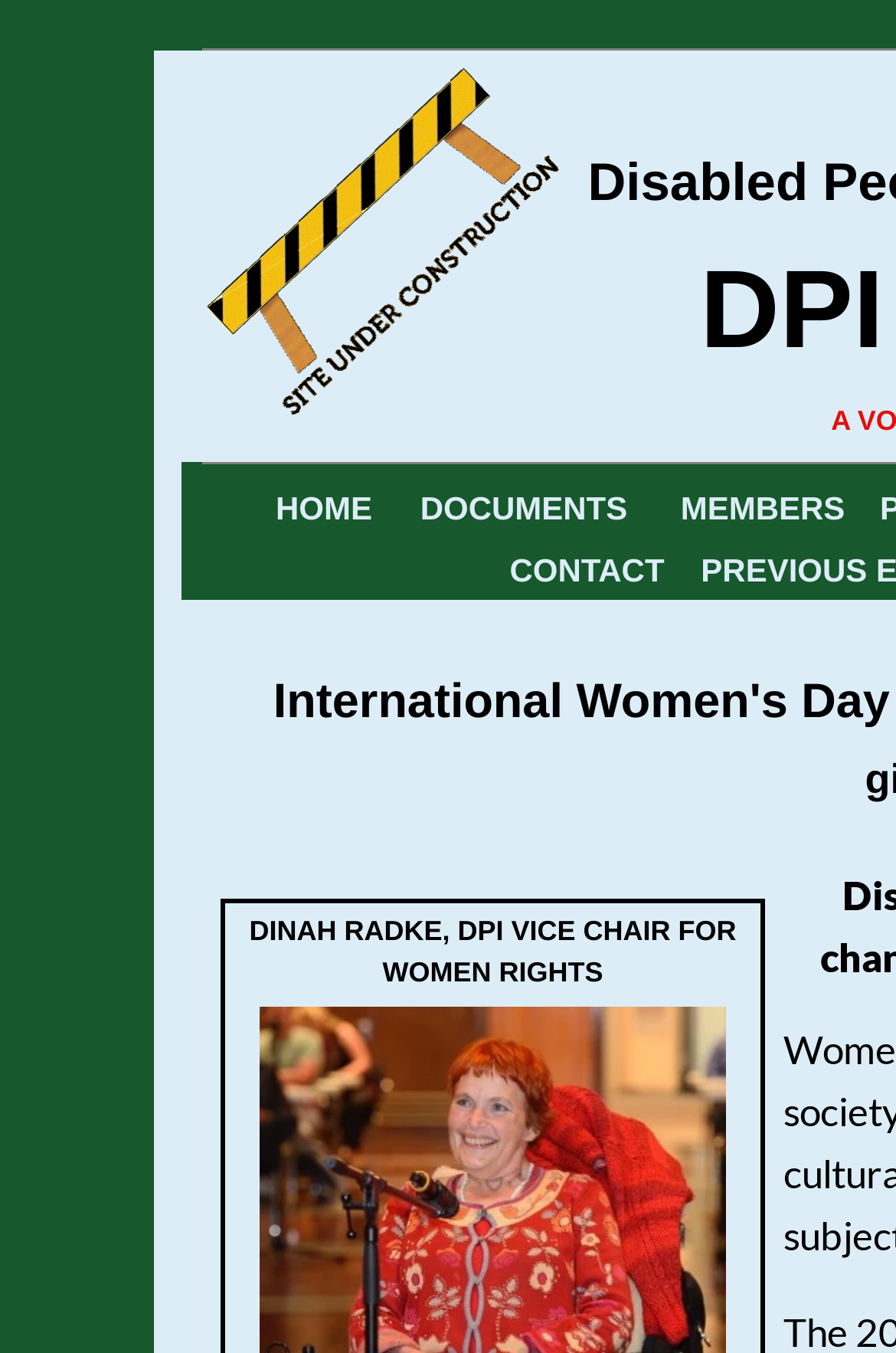How many links are in the top navigation bar?
Please answer using one word or phrase, based on the screenshot.

3